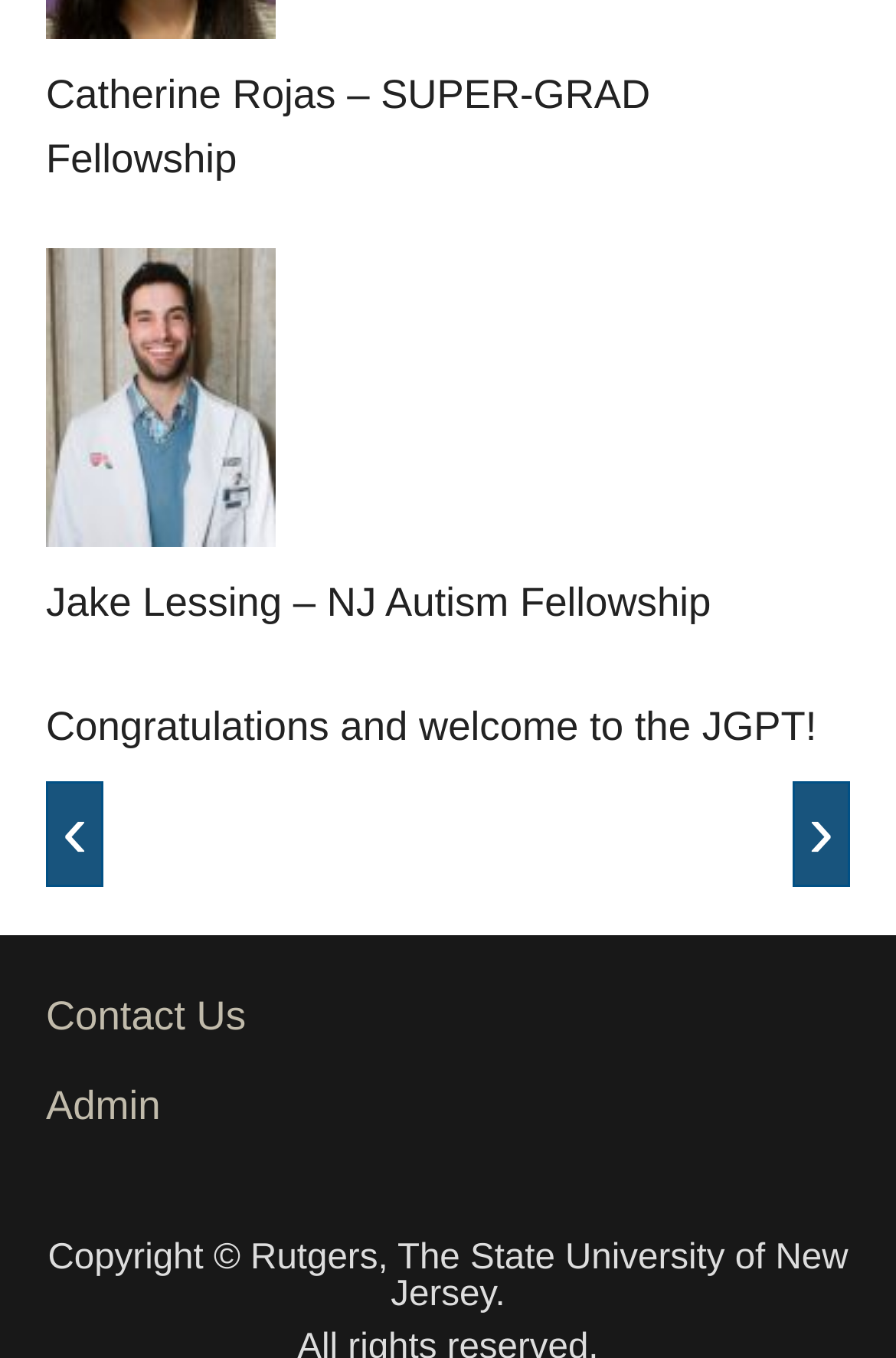Given the webpage screenshot, identify the bounding box of the UI element that matches this description: "Contact Us".

[0.051, 0.732, 0.274, 0.766]